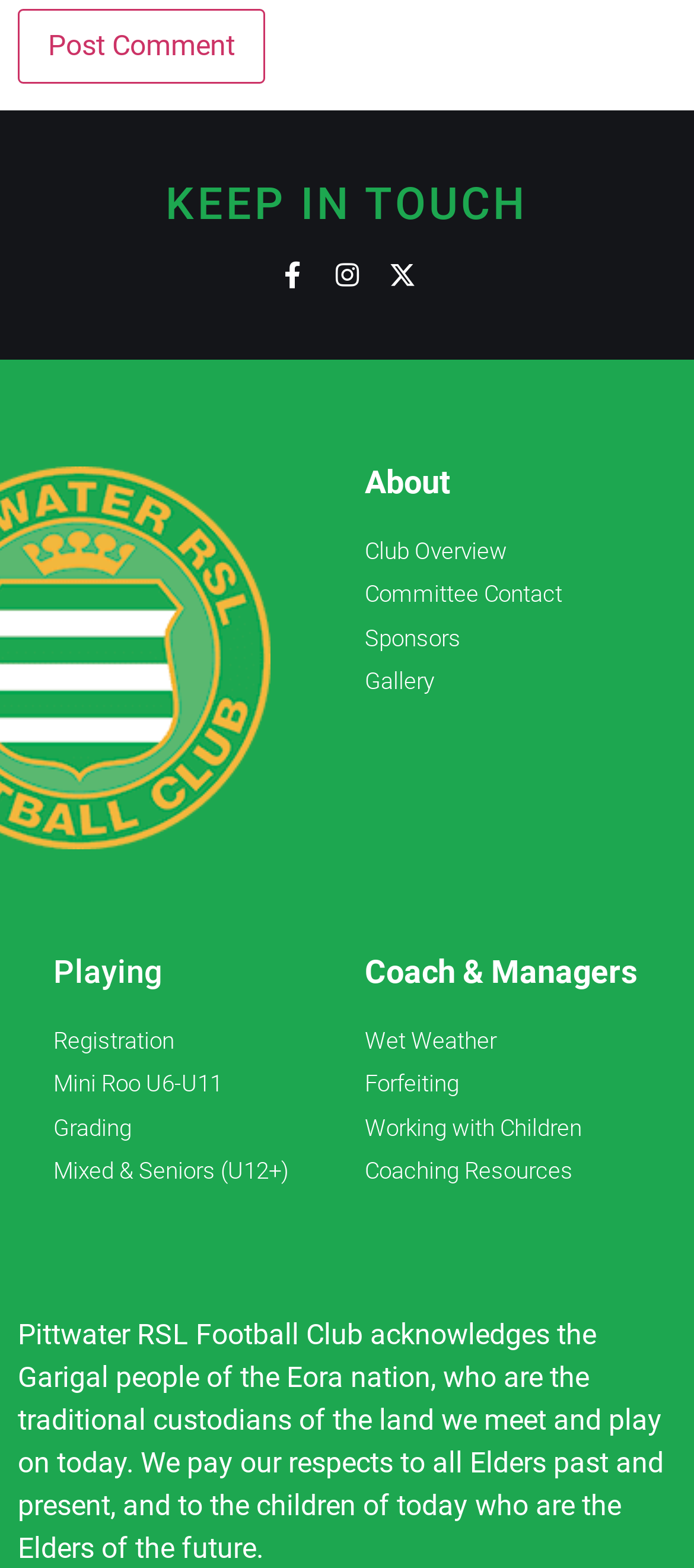How many social media links are available?
Answer the question with a single word or phrase derived from the image.

3